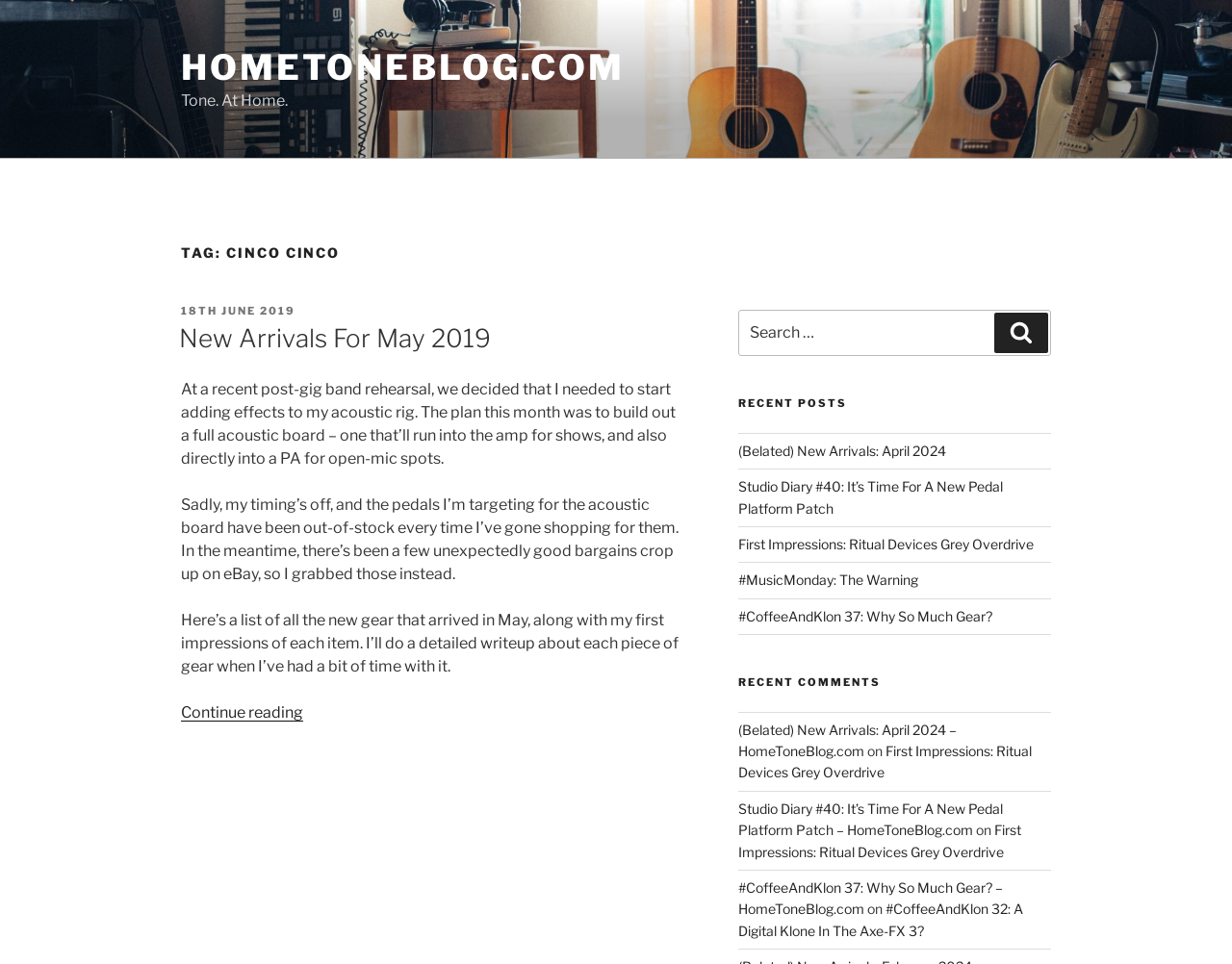Identify the bounding box coordinates for the UI element described as: "HomeToneBlog.com". The coordinates should be provided as four floats between 0 and 1: [left, top, right, bottom].

[0.147, 0.048, 0.507, 0.092]